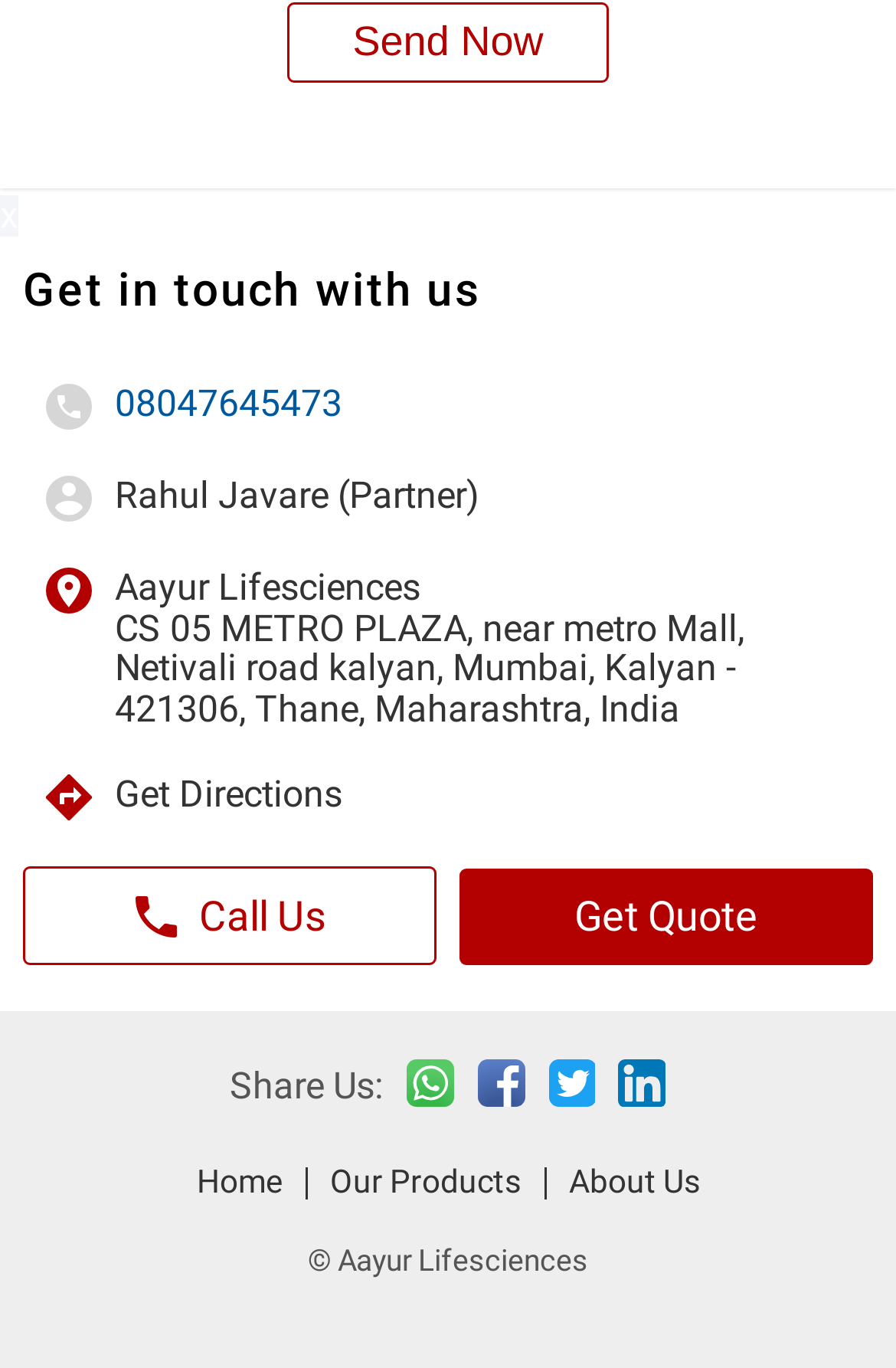Please provide a brief answer to the question using only one word or phrase: 
What is the address of Aayur Lifesciences?

CS 05 METRO PLAZA, near metro Mall, Netivali road kalyan, Mumbai, Kalyan - 421306, Thane, Maharashtra, India